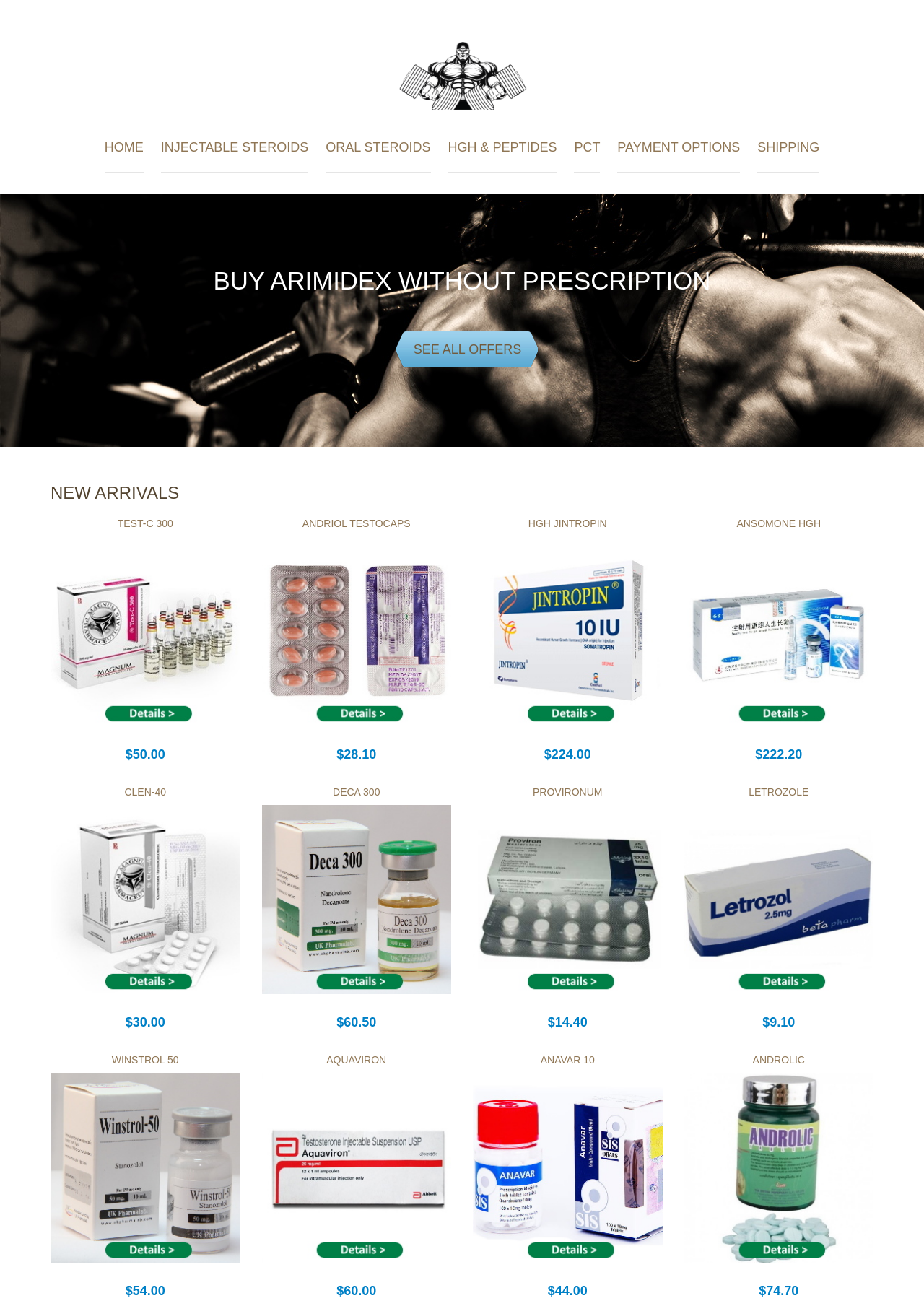Determine the bounding box coordinates for the region that must be clicked to execute the following instruction: "Go to PCT page".

[0.621, 0.095, 0.65, 0.132]